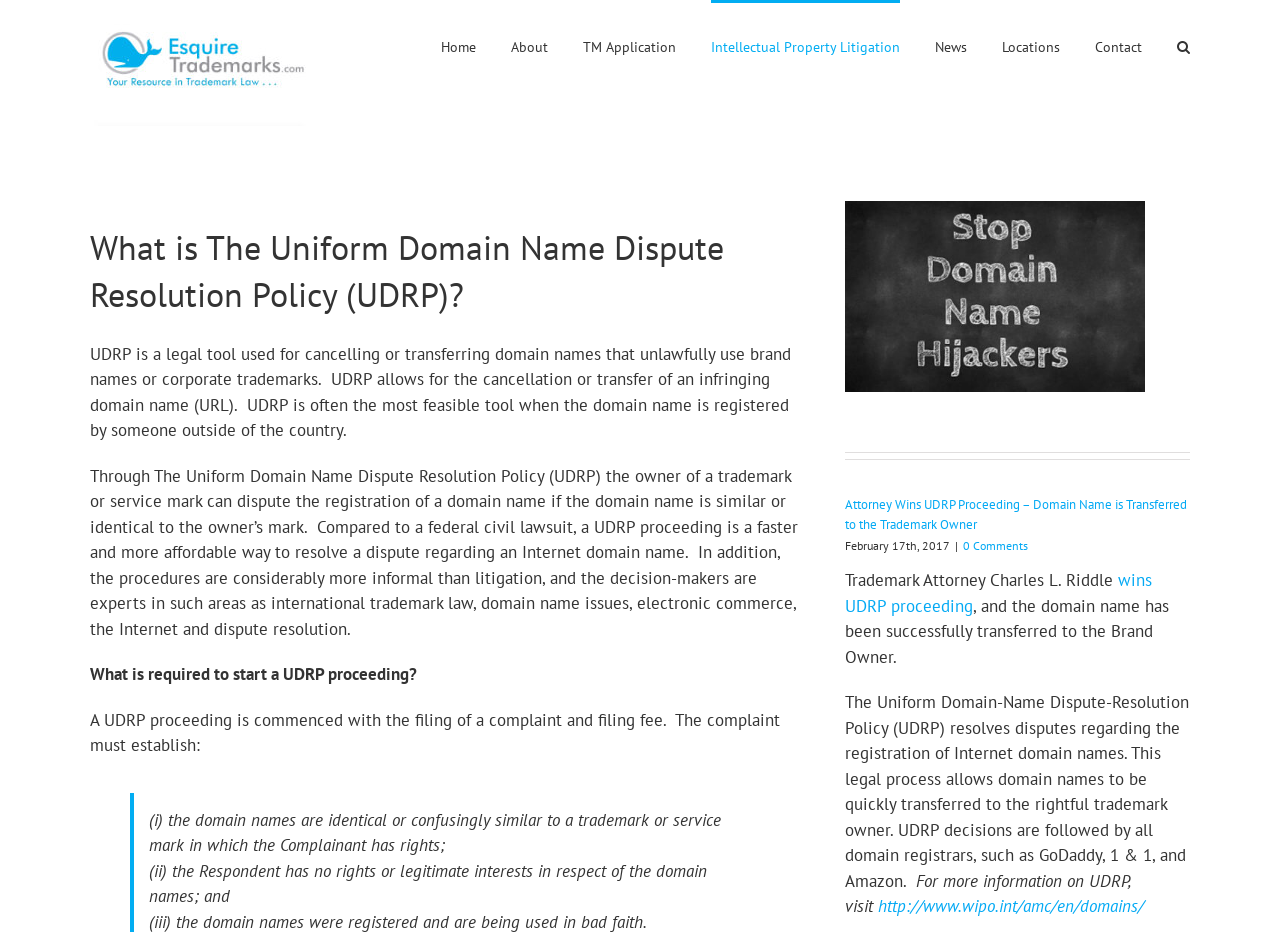Please identify the bounding box coordinates of the element's region that should be clicked to execute the following instruction: "Learn about the 'Attorney Wins UDRP Proceeding – Domain Name is Transferred to the Trademark Owner' case". The bounding box coordinates must be four float numbers between 0 and 1, i.e., [left, top, right, bottom].

[0.66, 0.531, 0.93, 0.573]